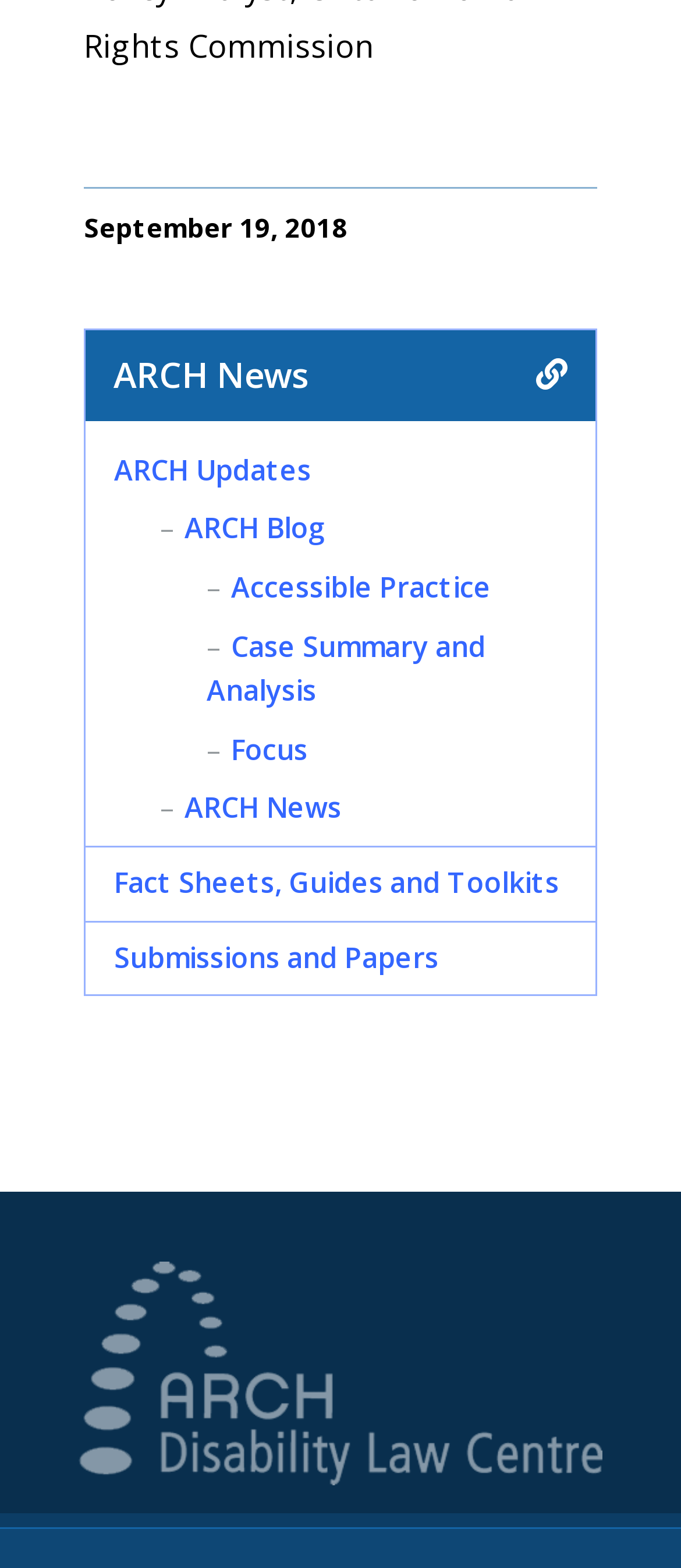What is the purpose of the 'Accessible Practice' link?
Carefully analyze the image and provide a thorough answer to the question.

The purpose of the 'Accessible Practice' link is not explicitly stated on the webpage, but based on the context, it might be related to providing resources or guidelines for accessible practices, possibly in the context of disability law.